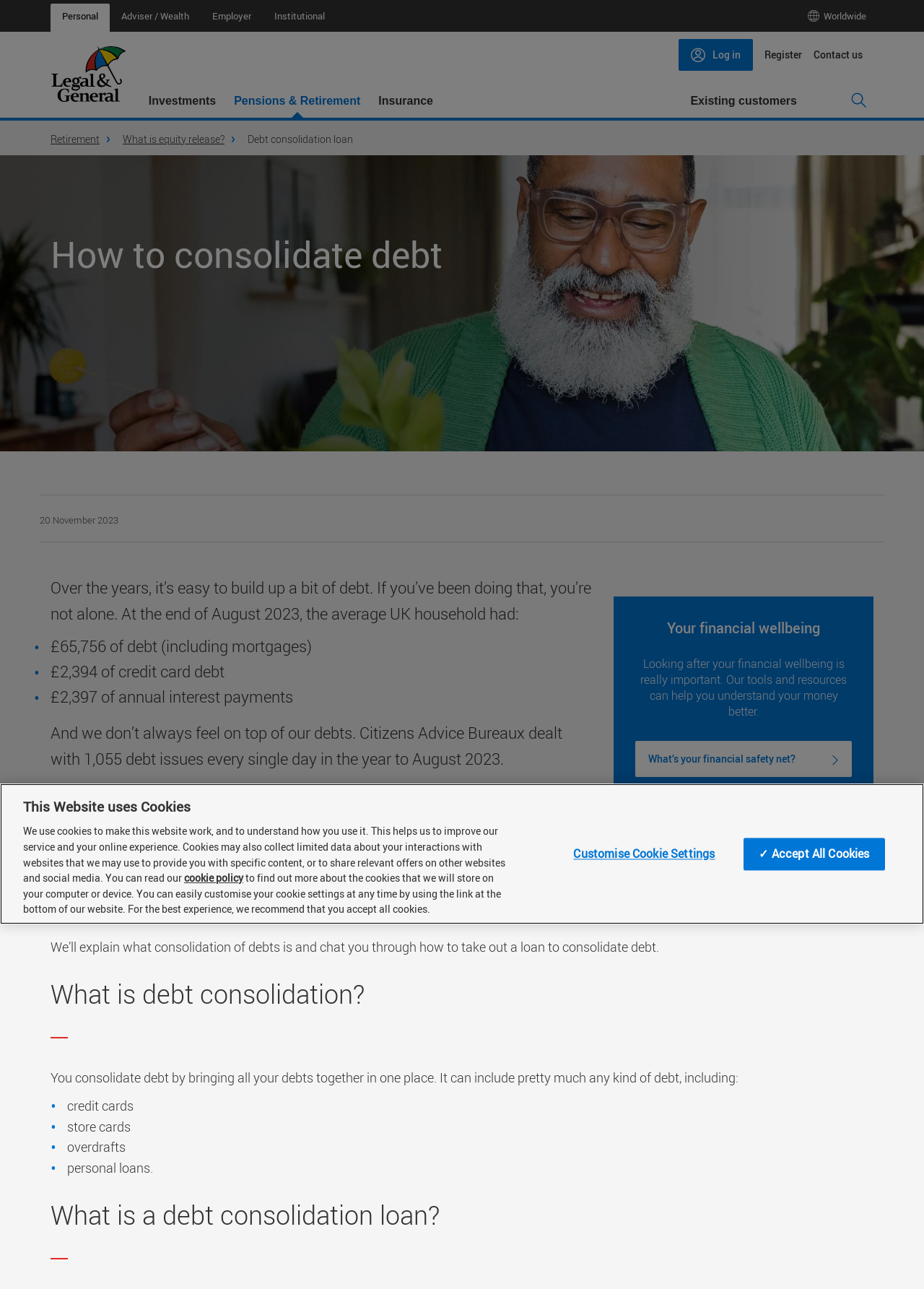Please find the bounding box coordinates of the element that must be clicked to perform the given instruction: "Click on the 'Home' link". The coordinates should be four float numbers from 0 to 1, i.e., [left, top, right, bottom].

None